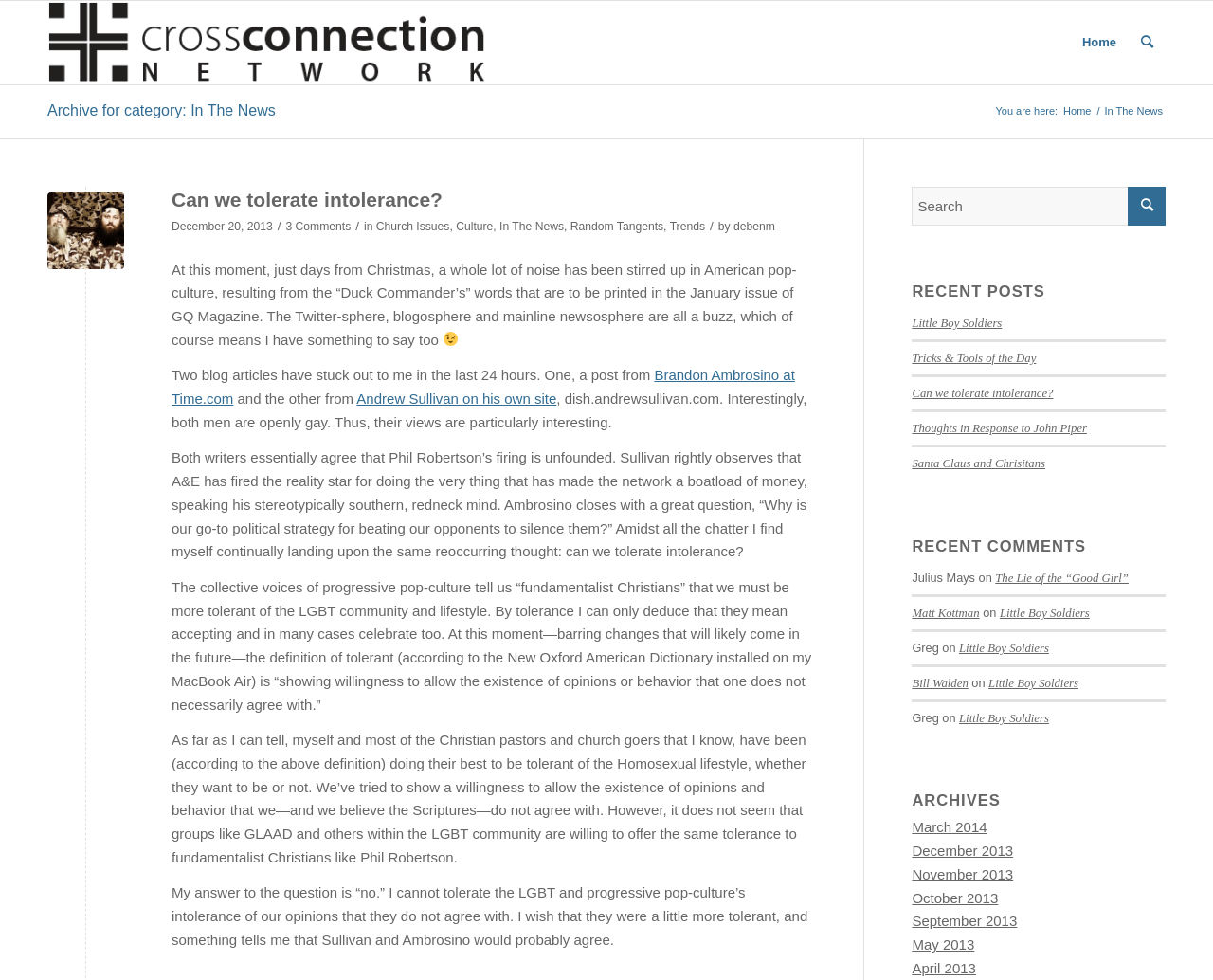Find the bounding box coordinates of the clickable area required to complete the following action: "Search for something".

[0.752, 0.19, 0.961, 0.23]